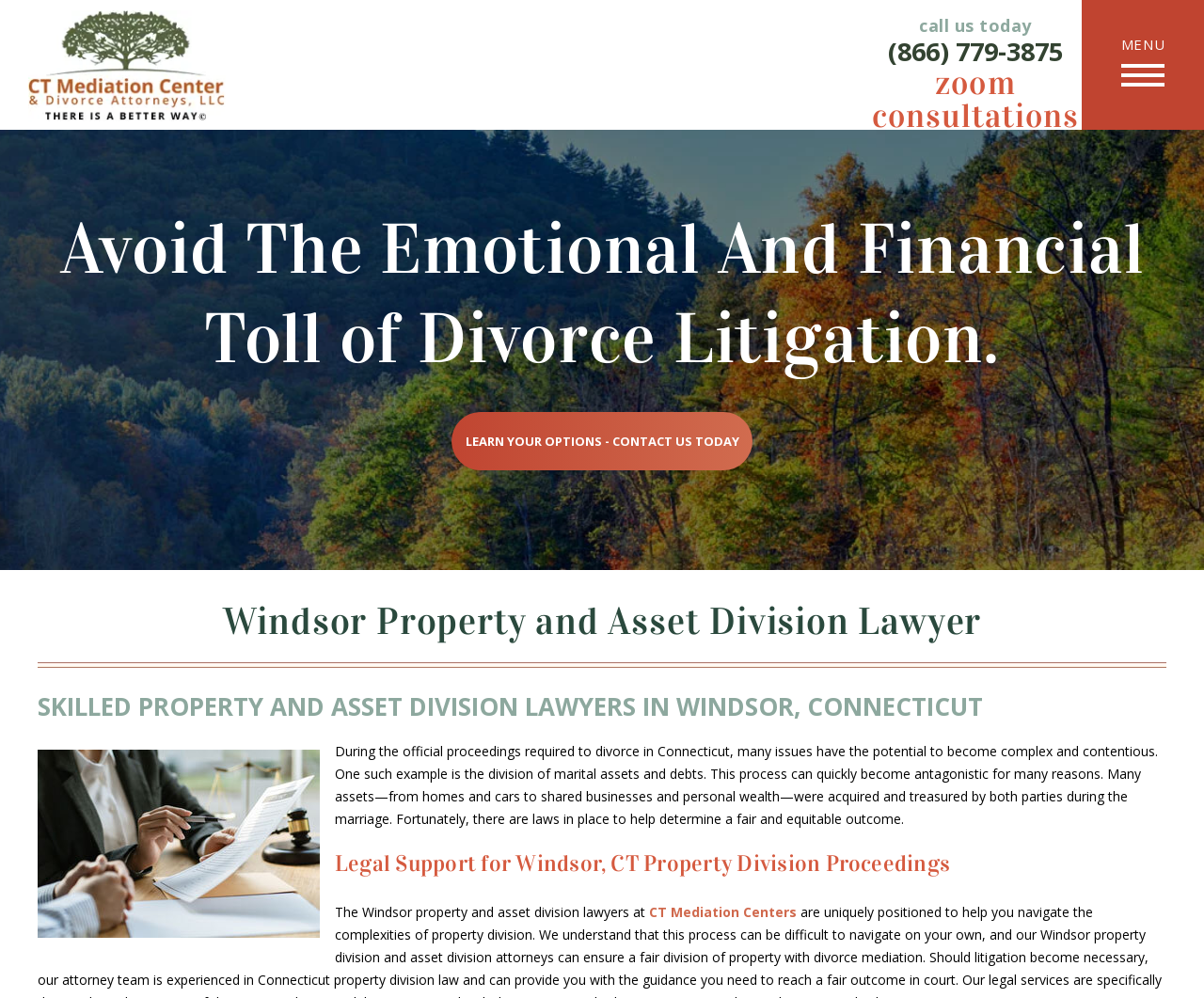Provide a one-word or brief phrase answer to the question:
What is the process that can become complex and contentious?

Division of marital assets and debts